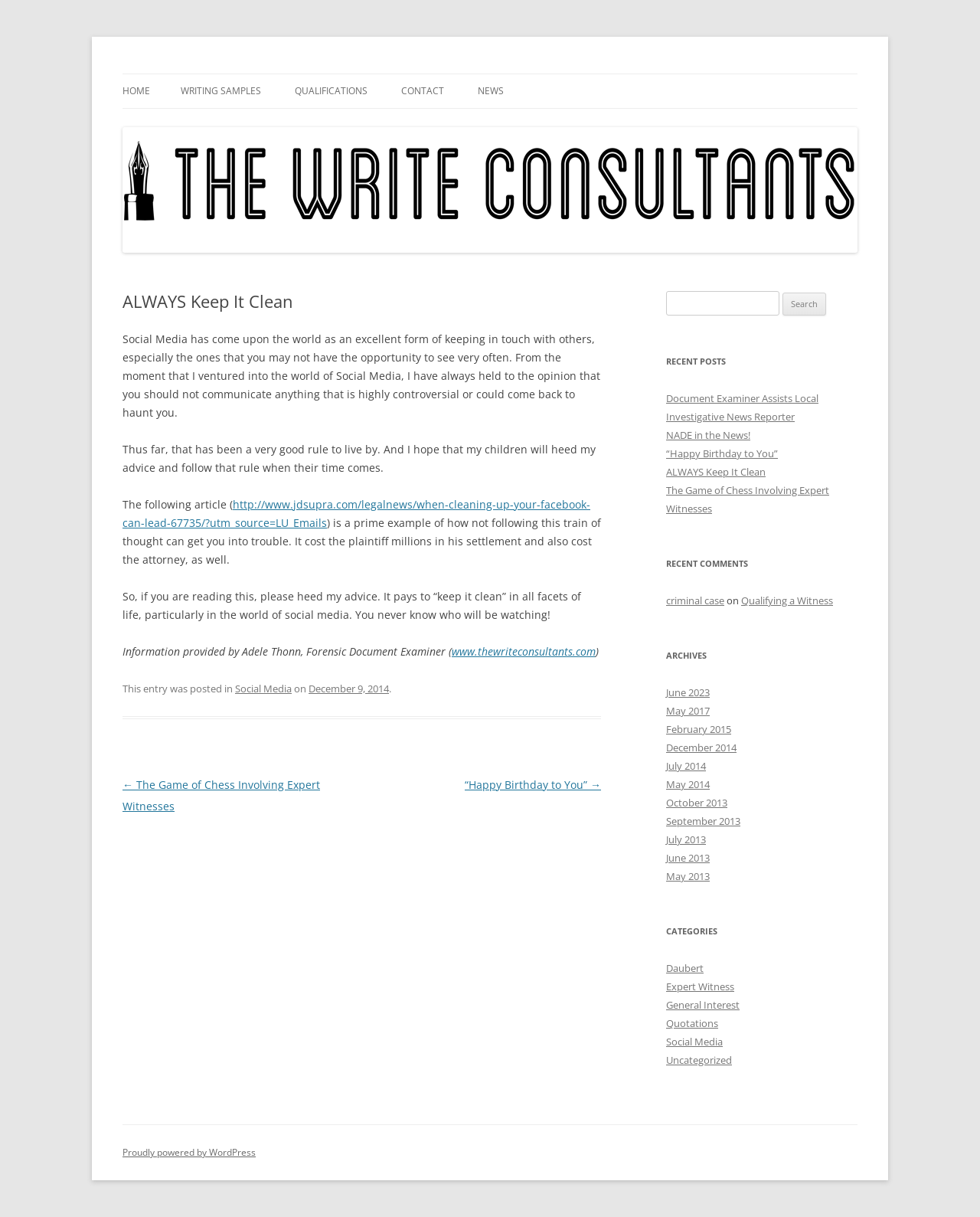What is the category of the post?
Identify the answer in the screenshot and reply with a single word or phrase.

Social Media